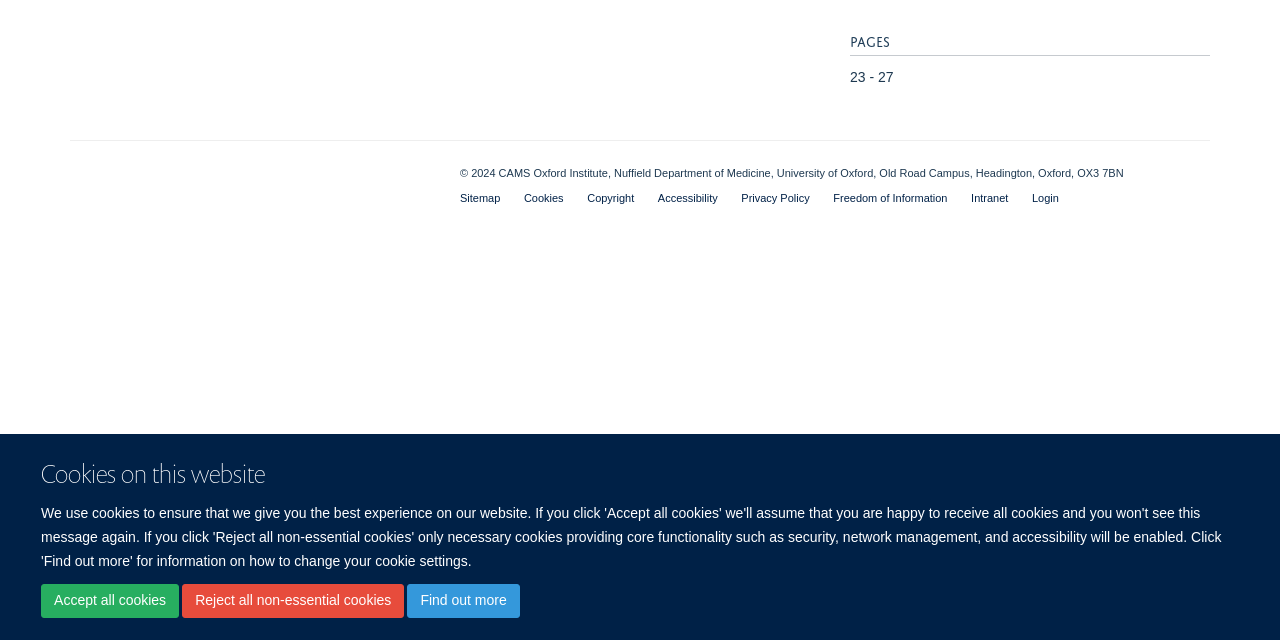Given the element description, predict the bounding box coordinates in the format (top-left x, top-left y, bottom-right x, bottom-right y). Make sure all values are between 0 and 1. Here is the element description: Freedom of Information

[0.651, 0.299, 0.74, 0.318]